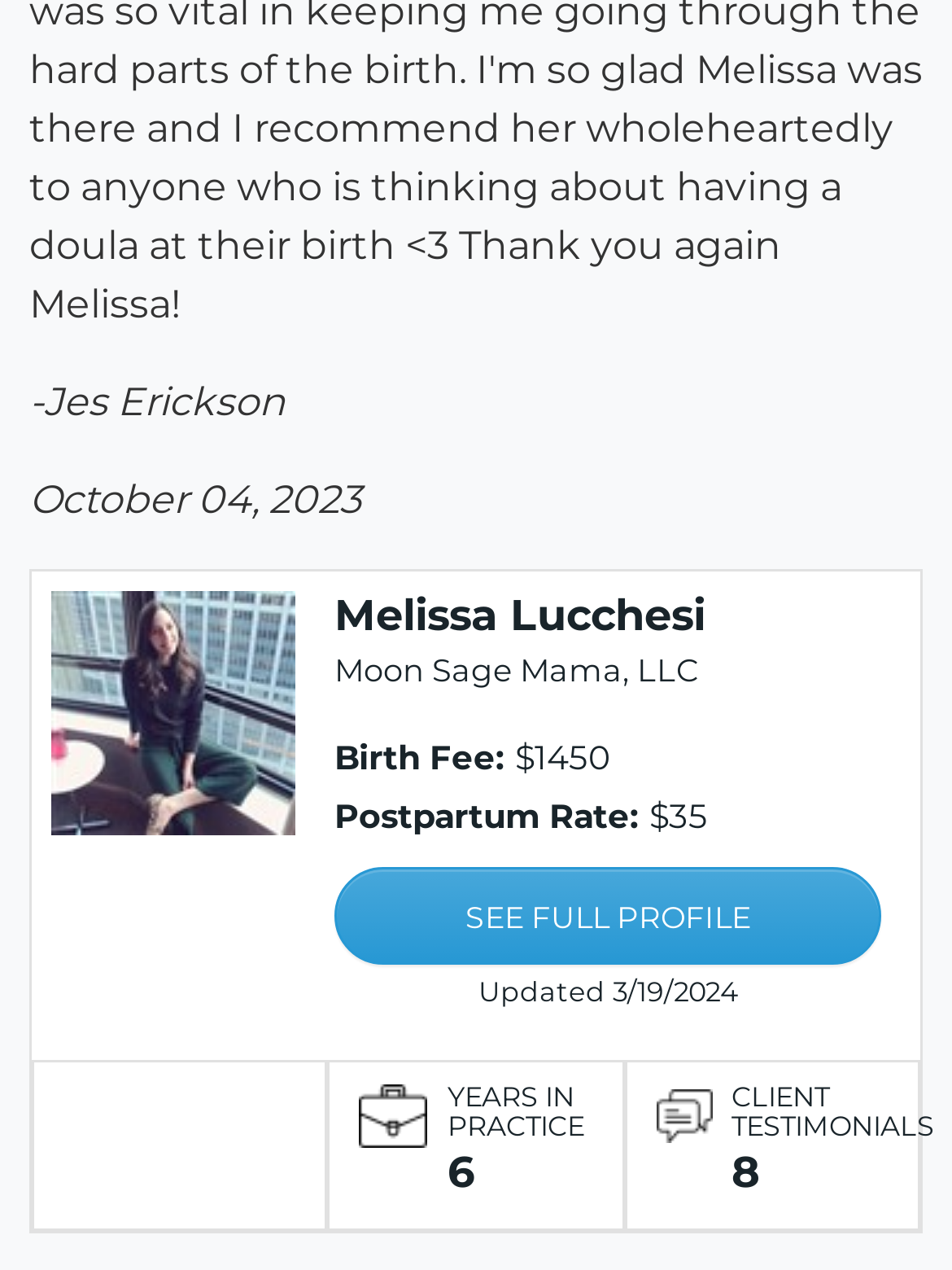What is the postpartum rate?
Examine the screenshot and reply with a single word or phrase.

$35